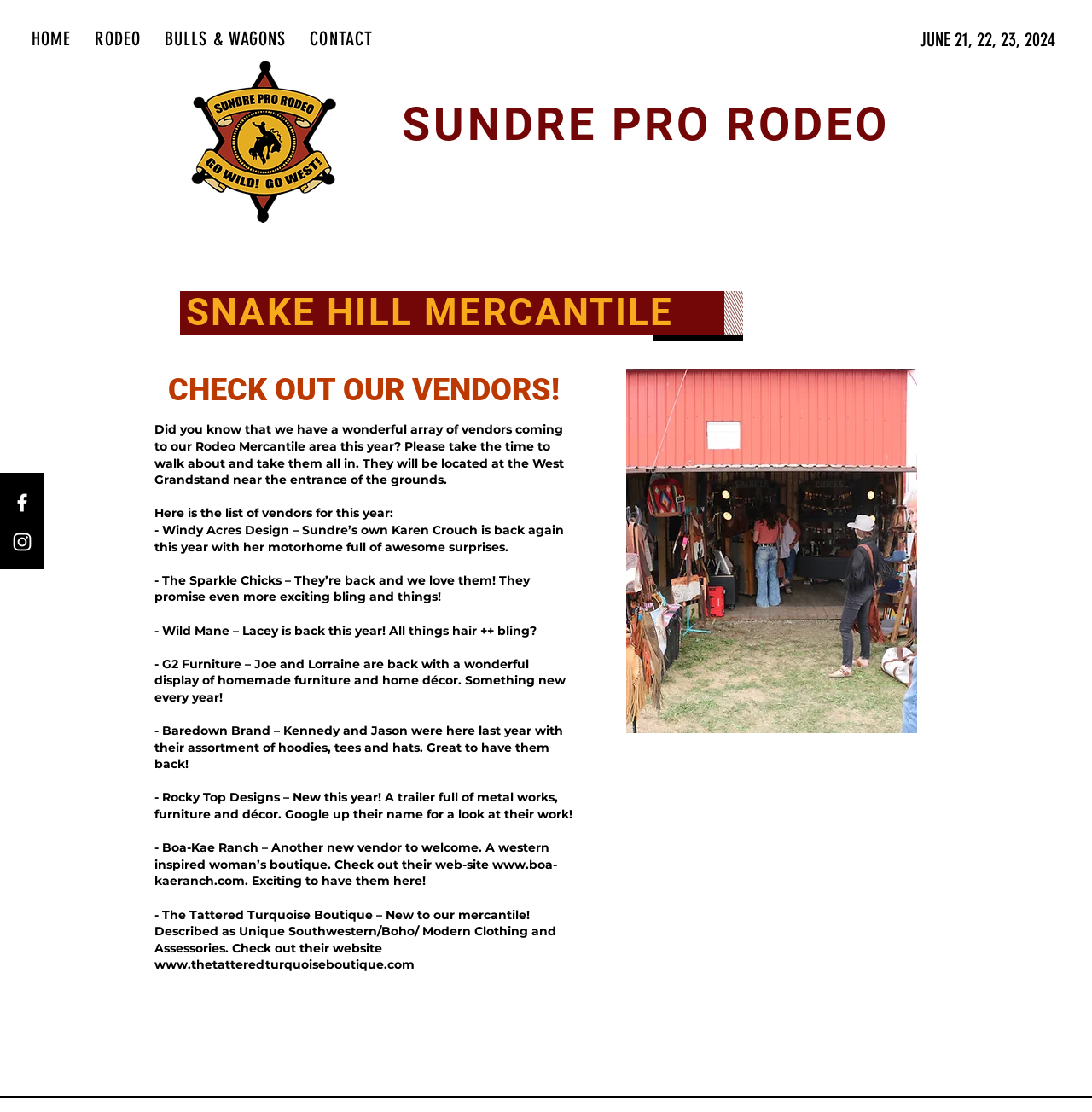Specify the bounding box coordinates of the element's area that should be clicked to execute the given instruction: "View the details of the Rating of Schools Bill". The coordinates should be four float numbers between 0 and 1, i.e., [left, top, right, bottom].

None